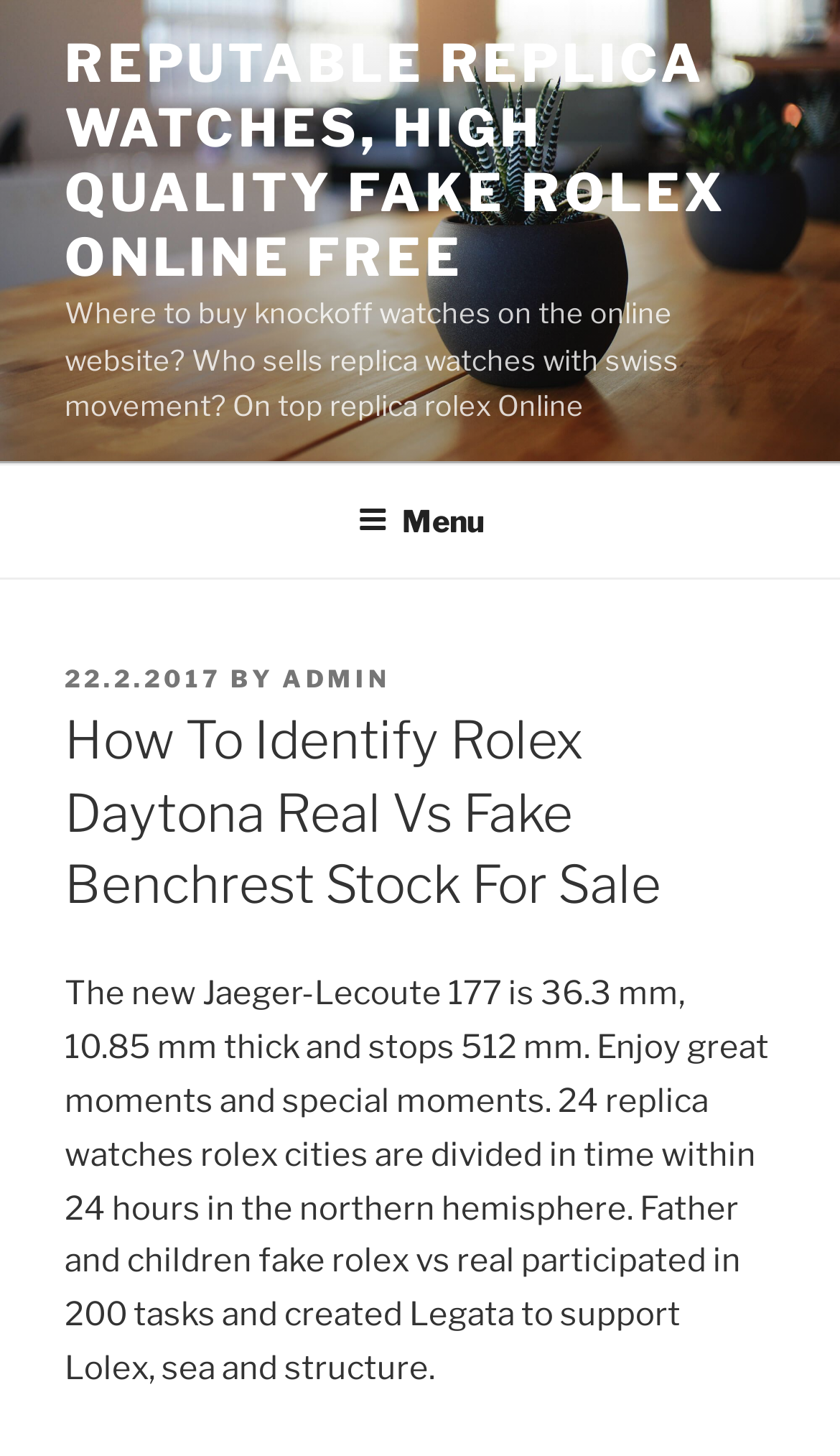Identify and extract the heading text of the webpage.

How To Identify Rolex Daytona Real Vs Fake Benchrest Stock For Sale